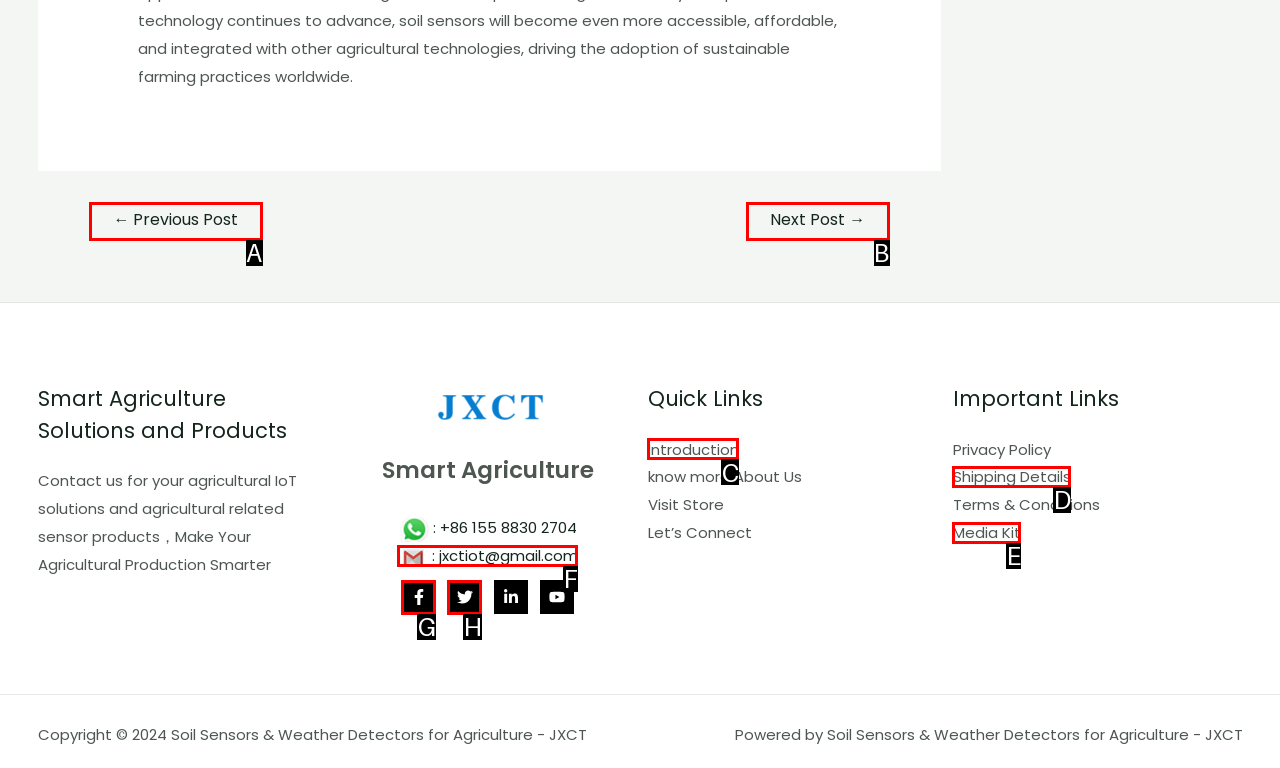Identify the HTML element that corresponds to the description: aria-label="Twitter" Provide the letter of the matching option directly from the choices.

H